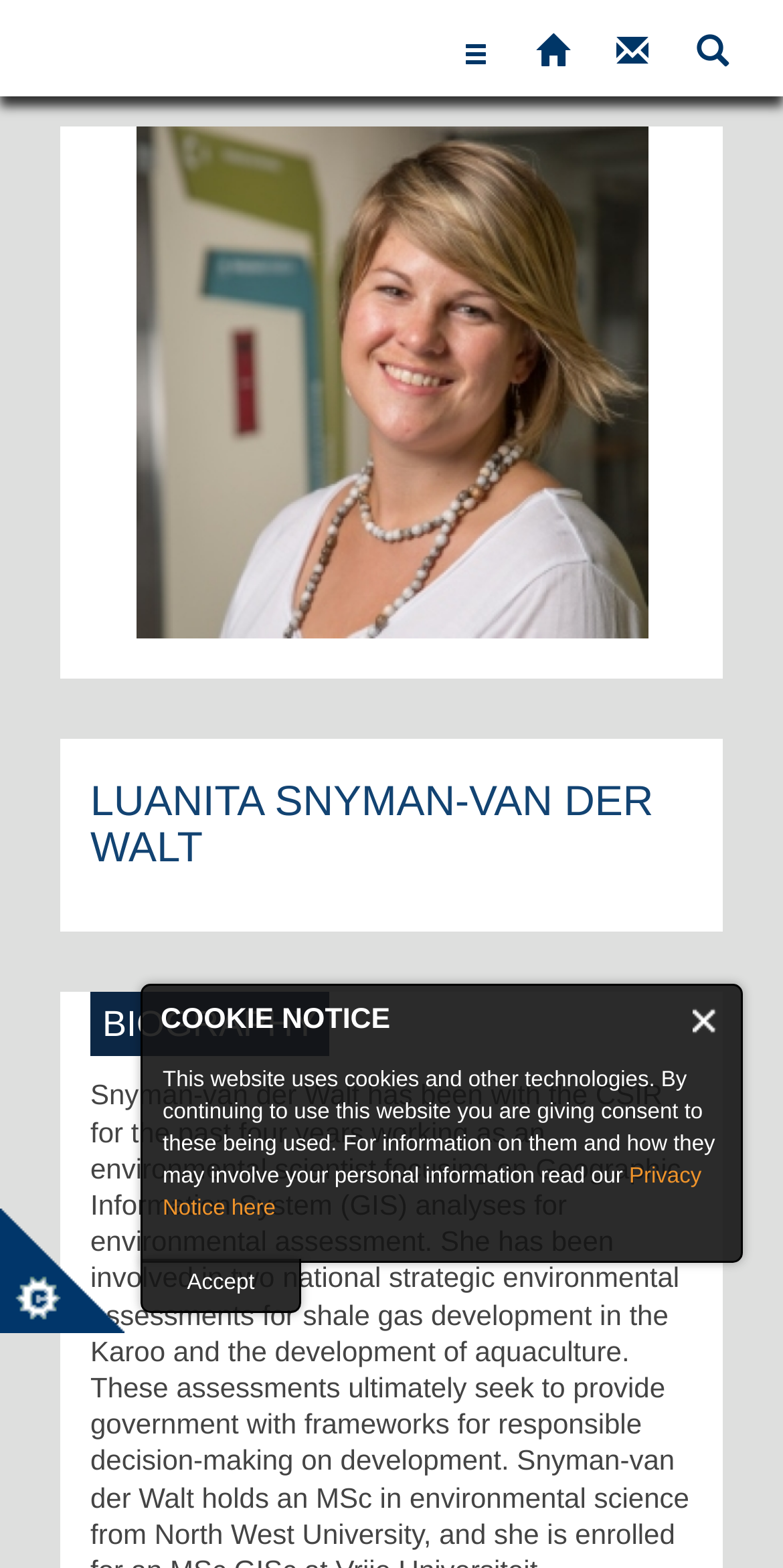Utilize the information from the image to answer the question in detail:
What is the topic of the biography?

The topic of the biography can be inferred from the heading element with the text 'BIOGRAPHY' which is located below the person's name, and the context of the webpage suggests that the biography is about Luanita Snyman-van der Walt.